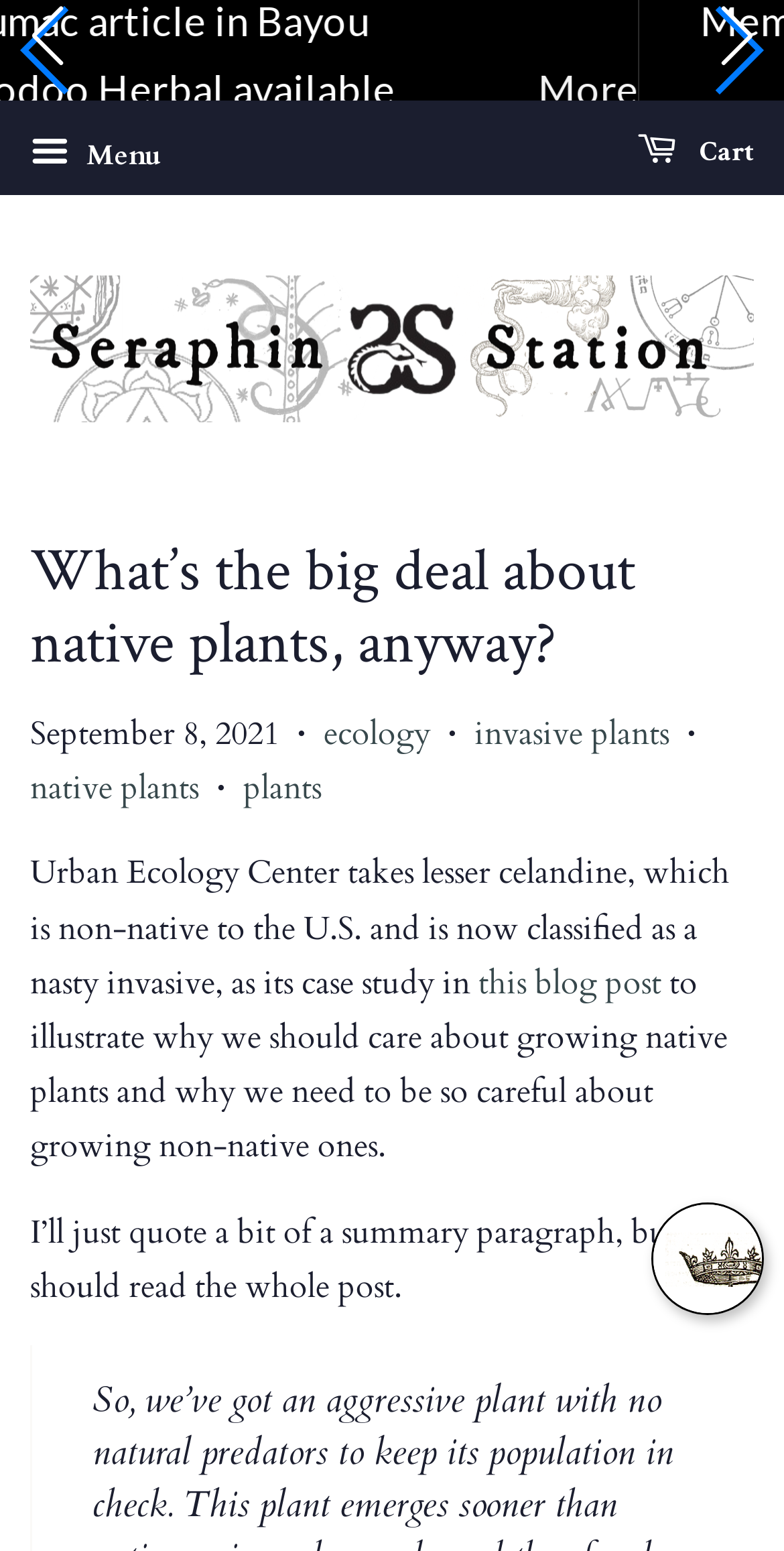Answer the question briefly using a single word or phrase: 
What is the topic of the blog post?

native plants and invasive plants